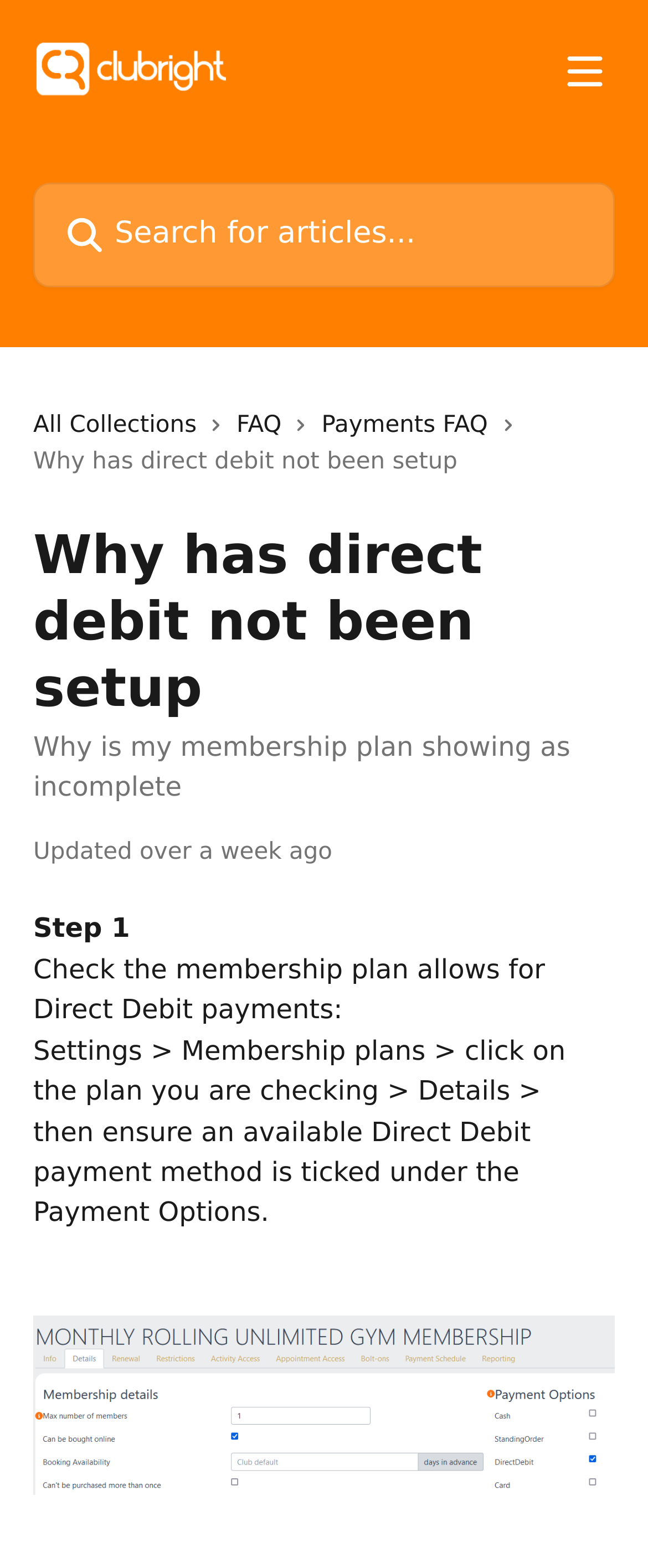Describe all the significant parts and information present on the webpage.

The webpage appears to be a help center article from Club Right, with a focus on resolving an issue with a membership plan showing as incomplete. 

At the top of the page, there is a header section that spans the entire width, containing a link to the Club Right Help Center, an image of the help center's logo, a button to open a menu, and a search bar with a placeholder text "Search for articles...". 

Below the header, there are four links arranged horizontally, labeled "All Collections", "FAQ", "Payments FAQ", each accompanied by a small image. 

The main content of the page starts with a heading "Why has direct debit not been setup", followed by a subheading "Why is my membership plan showing as incomplete". The article was updated over a week ago, as indicated by a timestamp. 

The article is divided into steps, with the first step labeled "Step 1". This step provides instructions to check the membership plan settings to ensure that Direct Debit payments are allowed. The instructions are detailed and include specific steps to follow, such as navigating to the plan details and checking the payment options. 

At the bottom of the page, there is a link, likely to a related article or resource, accompanied by a small image.